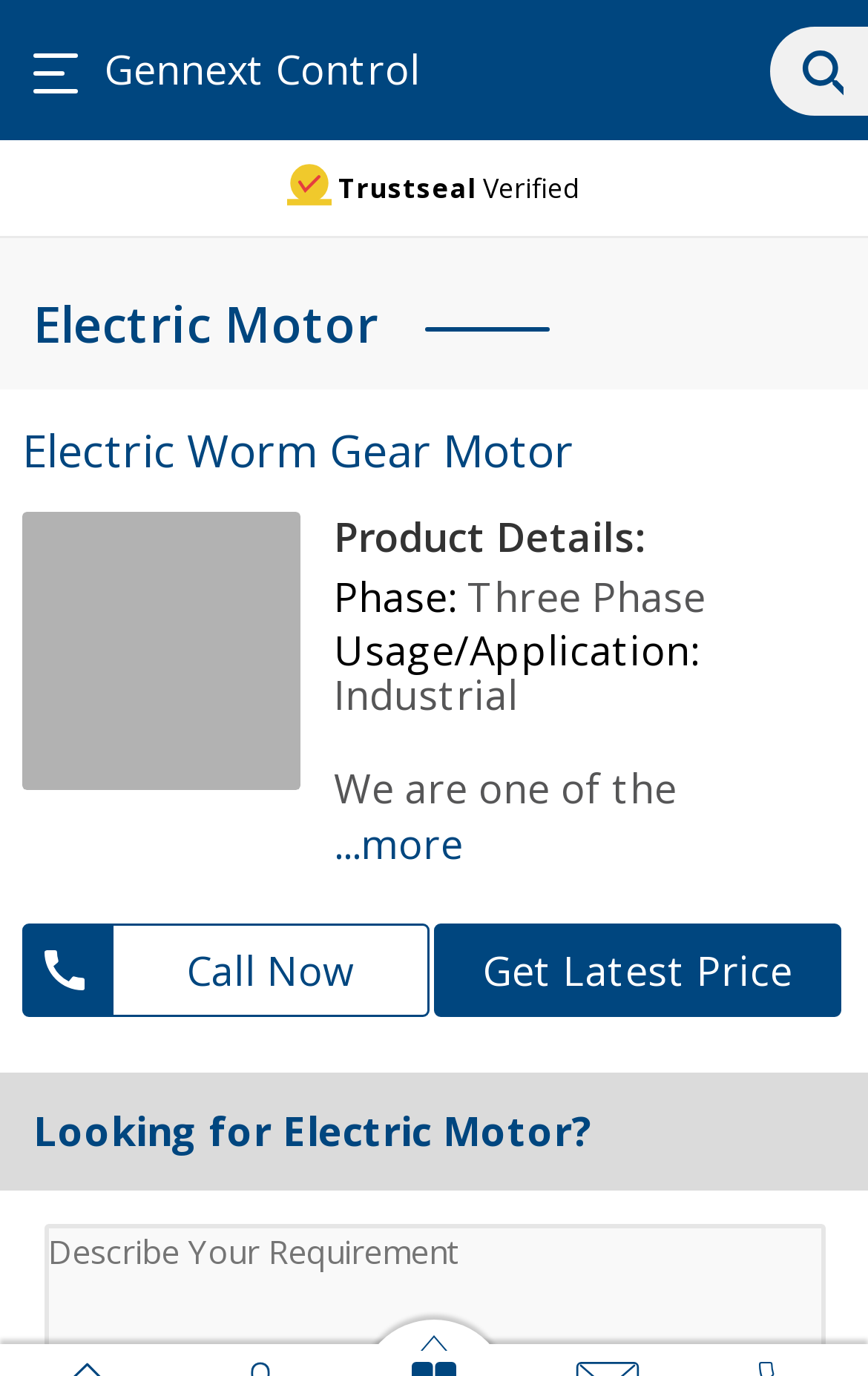Give a complete and precise description of the webpage's appearance.

The webpage is about Gennext Control, a manufacturer of electric motors, specifically the Electric Worm Gear Motor. At the top, there is a link to Gennext Control and an image, likely a logo, next to it. Below this, there are two images, one of which is a trust seal, and two static texts, "Trustseal" and "Verified", indicating the company's credibility.

The main content of the page is an article that takes up most of the screen. It starts with a heading "Electric Motor" followed by a subheading "Electric Worm Gear Motor". Below this, there is an image of the Electric Worm Gear Motor. The product details are listed, including phase, usage, and application, with the text "Product Details:" followed by specific information about the motor.

There is a paragraph of text that starts with "We are one of the..." and continues with more information about the company. The text is truncated, with a "more" link at the end. On the right side of the page, there are two links, "Call Now" and "Get Latest Price", with a small image next to the "Call Now" link.

Finally, at the bottom of the page, there is a heading "Looking for Electric Motor?" which is also a link, likely leading to a related page or search results.